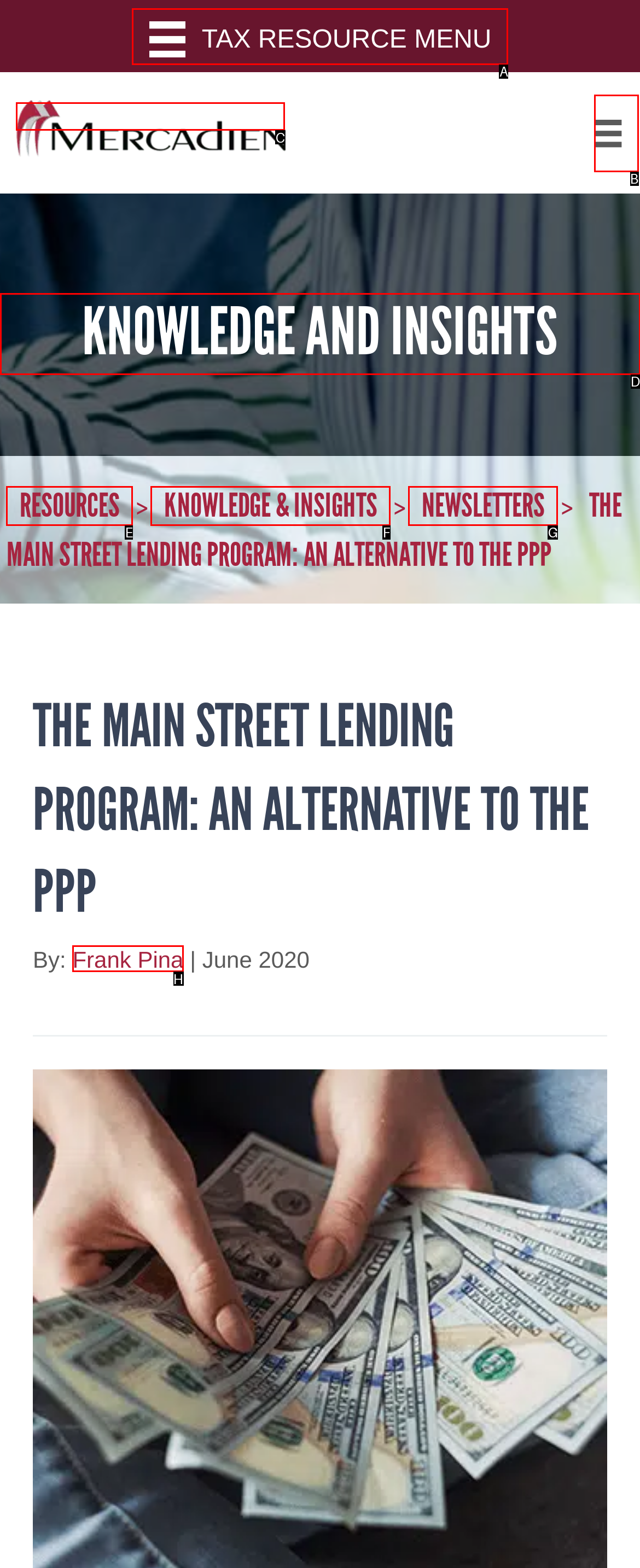Determine which HTML element to click to execute the following task: Read Knowledge and Insights Answer with the letter of the selected option.

D